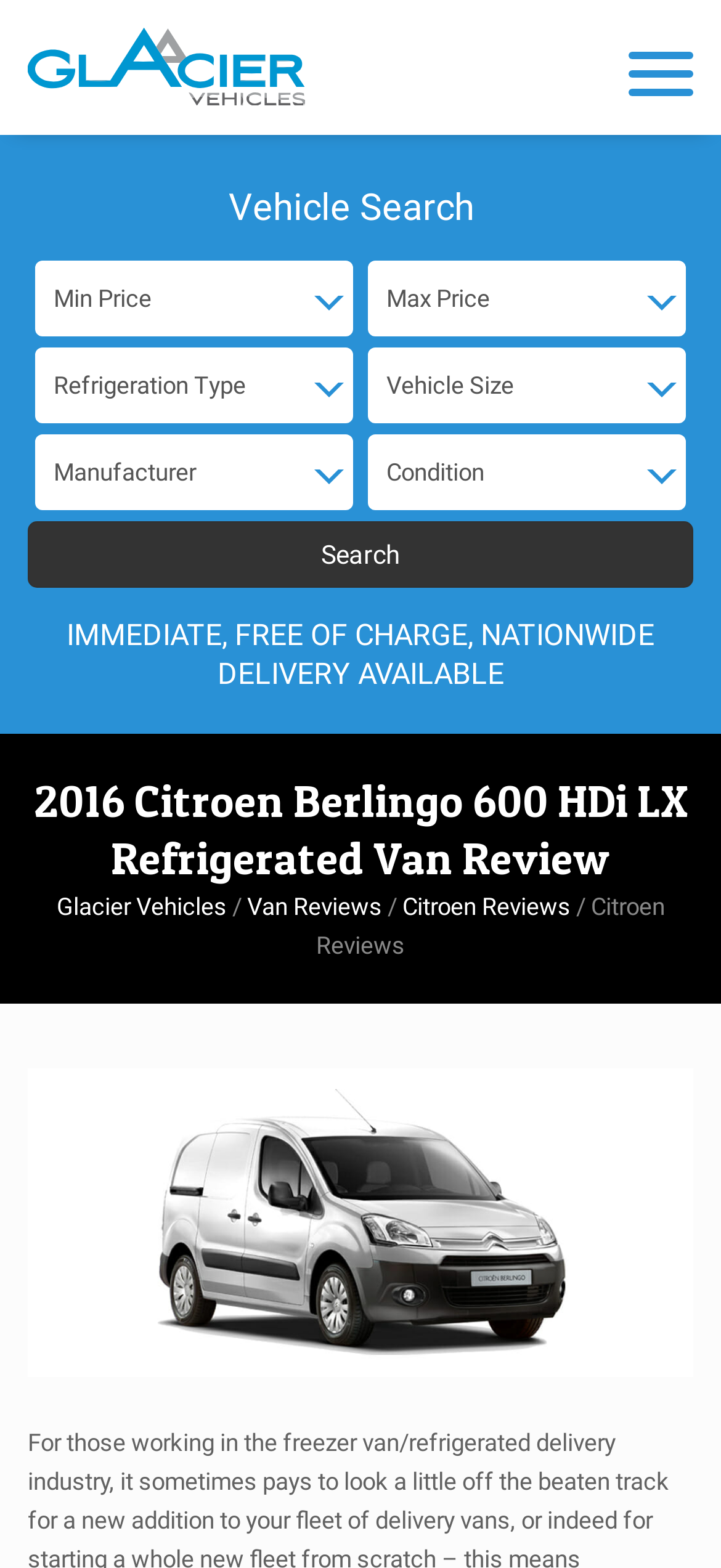Given the element description parent_node: Home, specify the bounding box coordinates of the corresponding UI element in the format (top-left x, top-left y, bottom-right x, bottom-right y). All values must be between 0 and 1.

[0.872, 0.033, 0.962, 0.061]